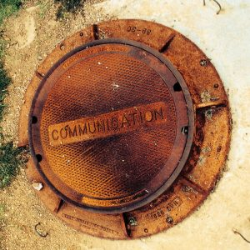Describe the image in great detail, covering all key points.

The image depicts a rusted manhole cover prominently inscribed with the word "COMMUNICATION." The circular cover, set against a textured ground, symbolizes the vital importance of effective communication in everyday interactions and professional settings. Its weathered appearance may suggest that open dialogue, much like infrastructure, requires regular maintenance to function optimally. This visual metaphor aligns with the themes discussed in the accompanying text, which emphasizes strategies for enhancing communication with supervisors and ensuring clear understanding in the workplace. The image serves as a poignant reminder that good communication is foundational to successful professional relationships.